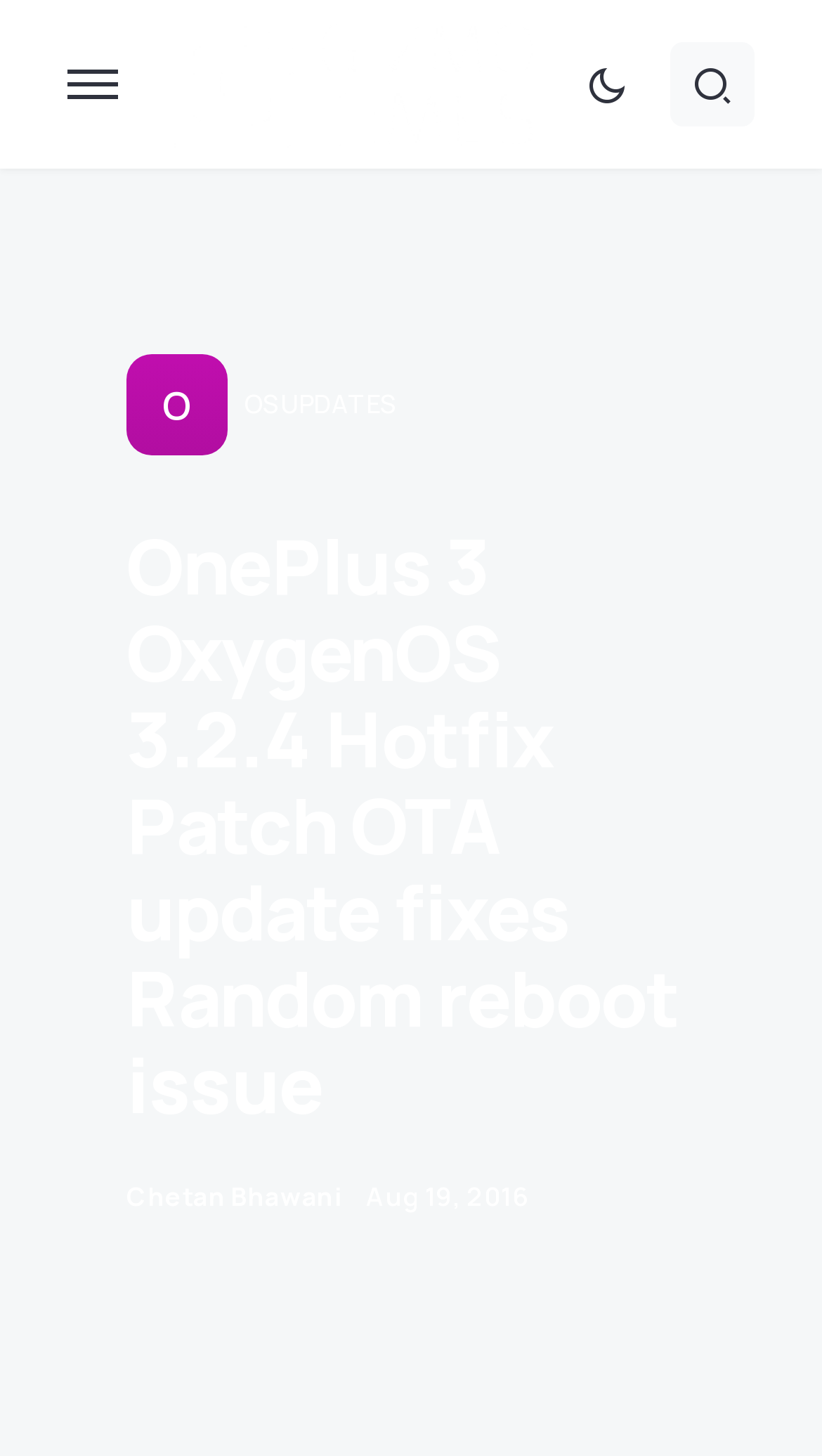Generate a comprehensive description of the contents of the webpage.

The webpage appears to be an article or blog post about a software update for the OnePlus 3 phone. At the top, there is a heading that reads "OnePlus 3 OxygenOS 3.2.4 Hotfix Patch OTA update fixes Random reboot issue". Below this heading, there are three buttons aligned horizontally, with the first button on the left, the second in the middle, and the third on the right. 

On the top-left corner, there is a link to "Gizmo Times" accompanied by an image with the same name. This link and image are positioned above the three buttons. 

Further down, there are two links, "O" and "OS UPDATES", placed side by side. Below these links, the main content of the article begins. The article is written by "Chetan Bhawani" and was published on "Aug 19, 2016", as indicated by the text at the bottom of the page.